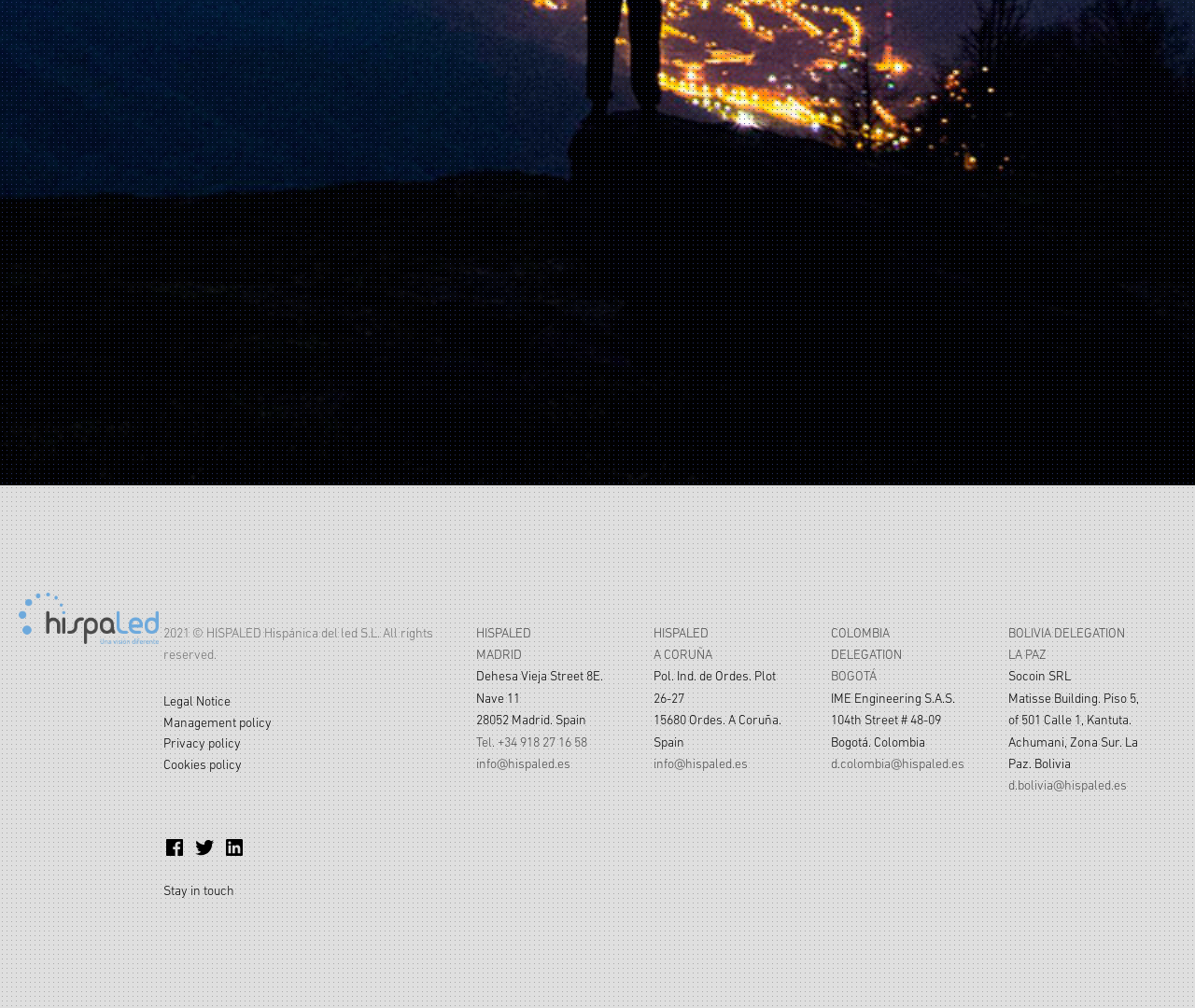Answer the question below using just one word or a short phrase: 
What is the street address of the A Coruña office?

Pol. Ind. de Ordes. Plot 26-27